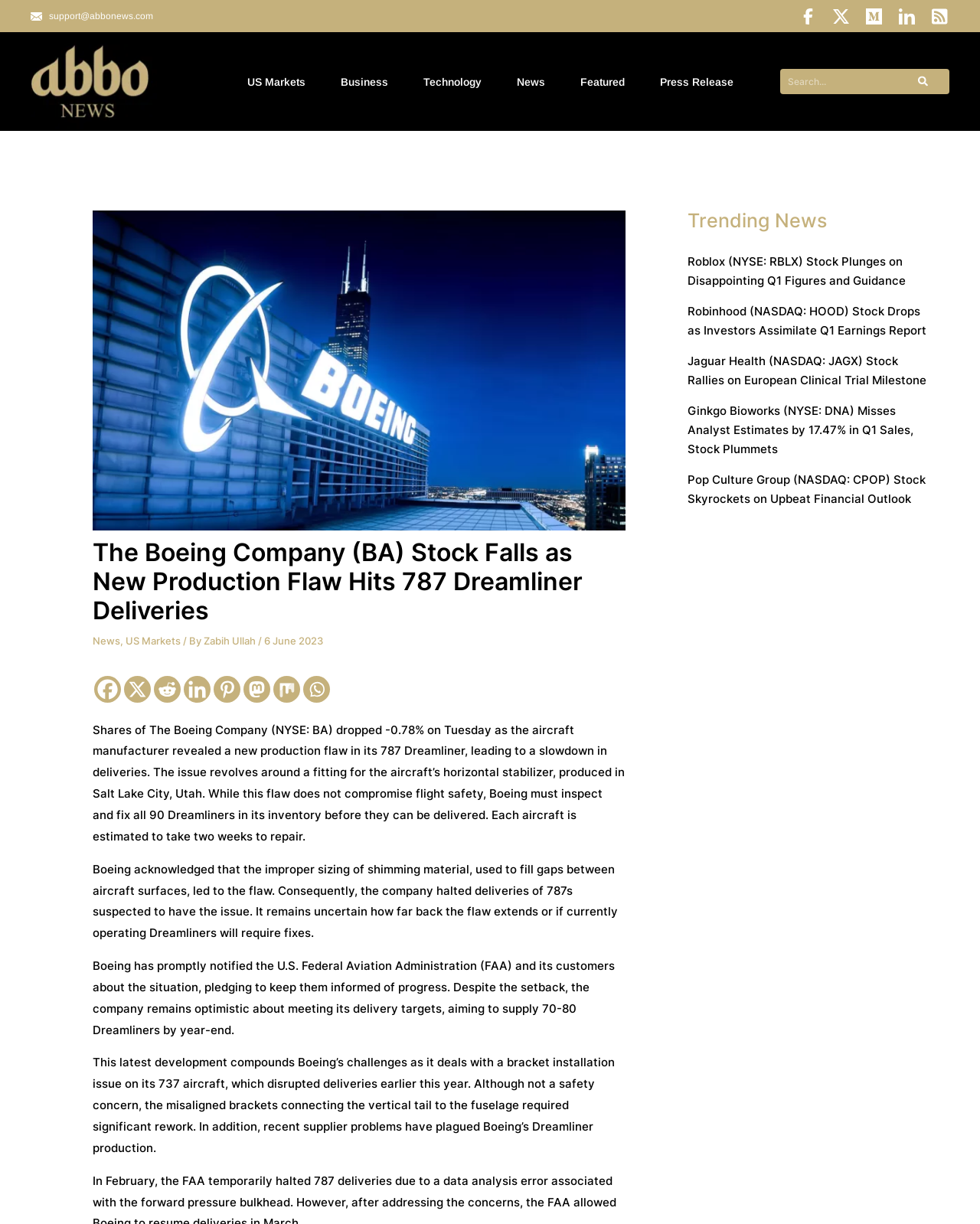Give an in-depth explanation of the webpage layout and content.

The webpage is about a news article discussing The Boeing Company's stock fall due to a new production flaw in its 787 Dreamliner. At the top left corner, there is a link to "support@abbonews.com" accompanied by a small image. On the top right corner, there are several links to social media platforms, including Facebook, X, Reddit, Linkedin, Pinterest, Mastodon, Mix, and Whatsapp.

Below the social media links, there is a header section with an image and a heading that reads "The Boeing Company (BA) Stock Falls as New Production Flaw Hits 787 Dreamliner Deliveries". The header section also includes links to "News", "US Markets", and the author's name, "Zabih Ullah", along with the date "6 June 2023".

The main content of the article is divided into four paragraphs, which describe the production flaw, its impact on Boeing's deliveries, and the company's response to the issue. The article also mentions that Boeing is dealing with other challenges, including a bracket installation issue on its 737 aircraft and supplier problems.

On the right side of the webpage, there is a section titled "Trending News" with five links to other news articles, including stories about Roblox, Robinhood, Jaguar Health, Ginkgo Bioworks, and Pop Culture Group.